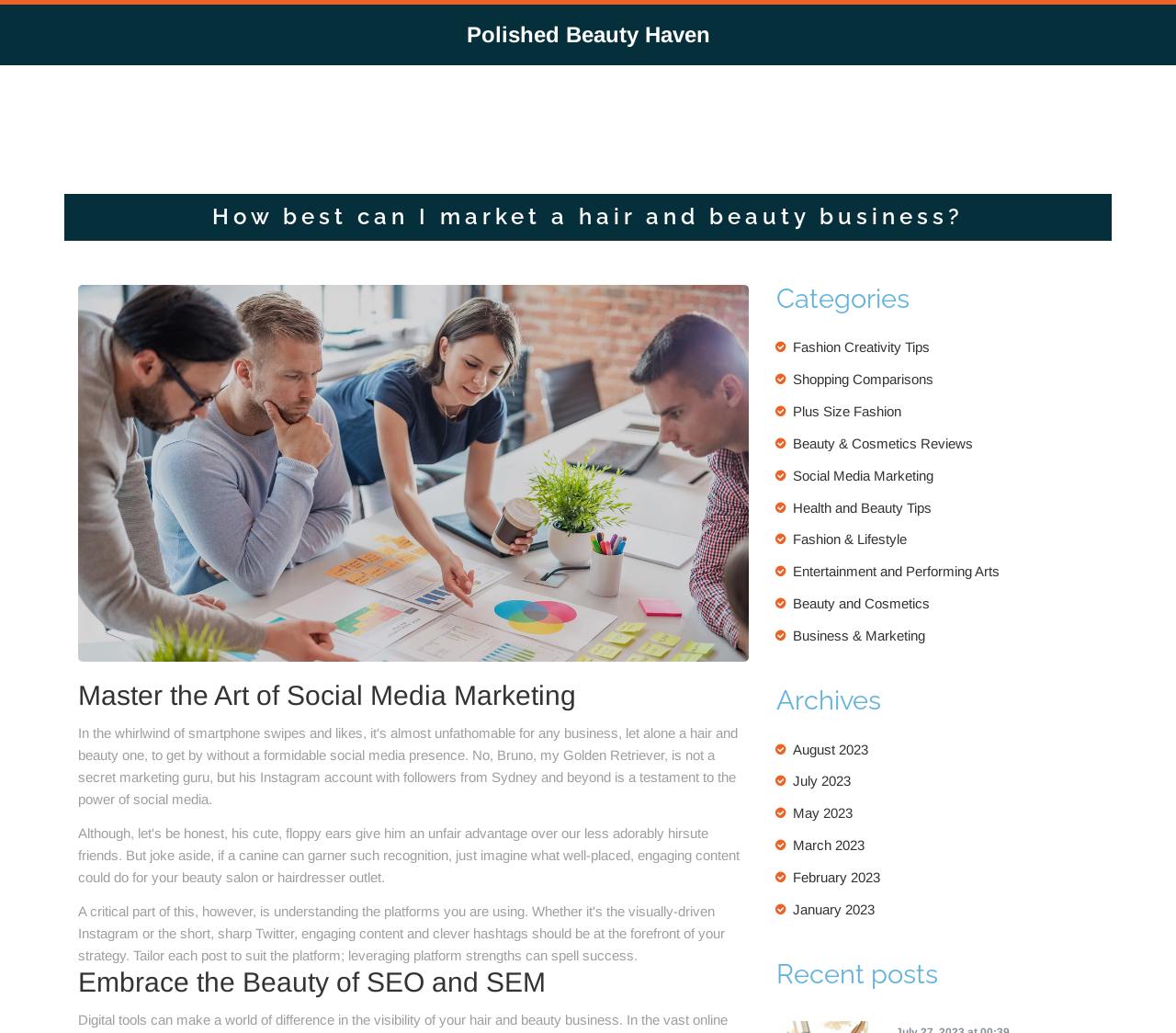Please answer the following query using a single word or phrase: 
What is the second category listed?

Shopping Comparisons